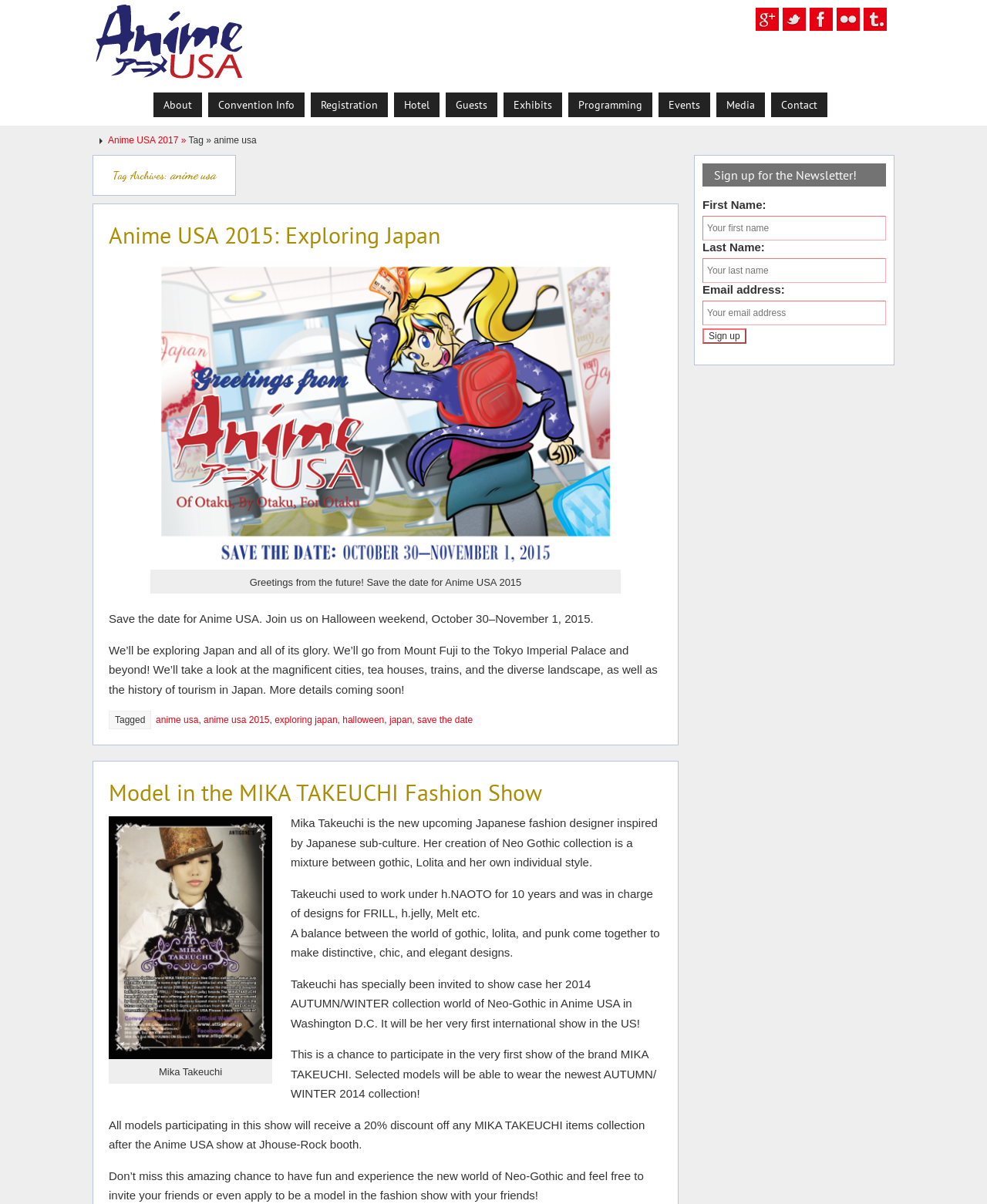What is the name of the fashion designer featured in the article?
Based on the visual content, answer with a single word or a brief phrase.

Mika Takeuchi